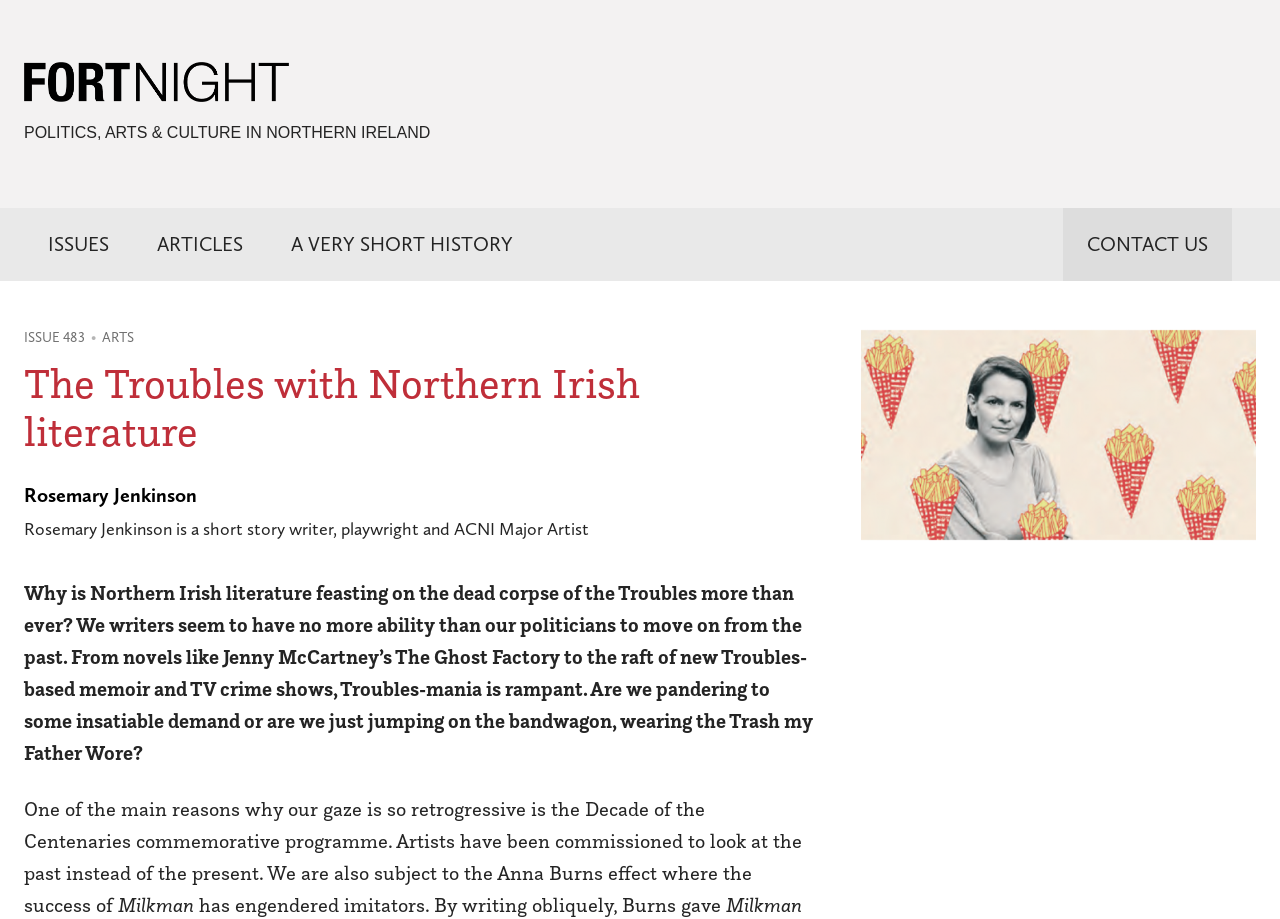What is the name of the book mentioned in the article?
Answer the question with a thorough and detailed explanation.

The name of the book can be found in the static text, which mentions the success of 'Milkman' and its influence on other writers.